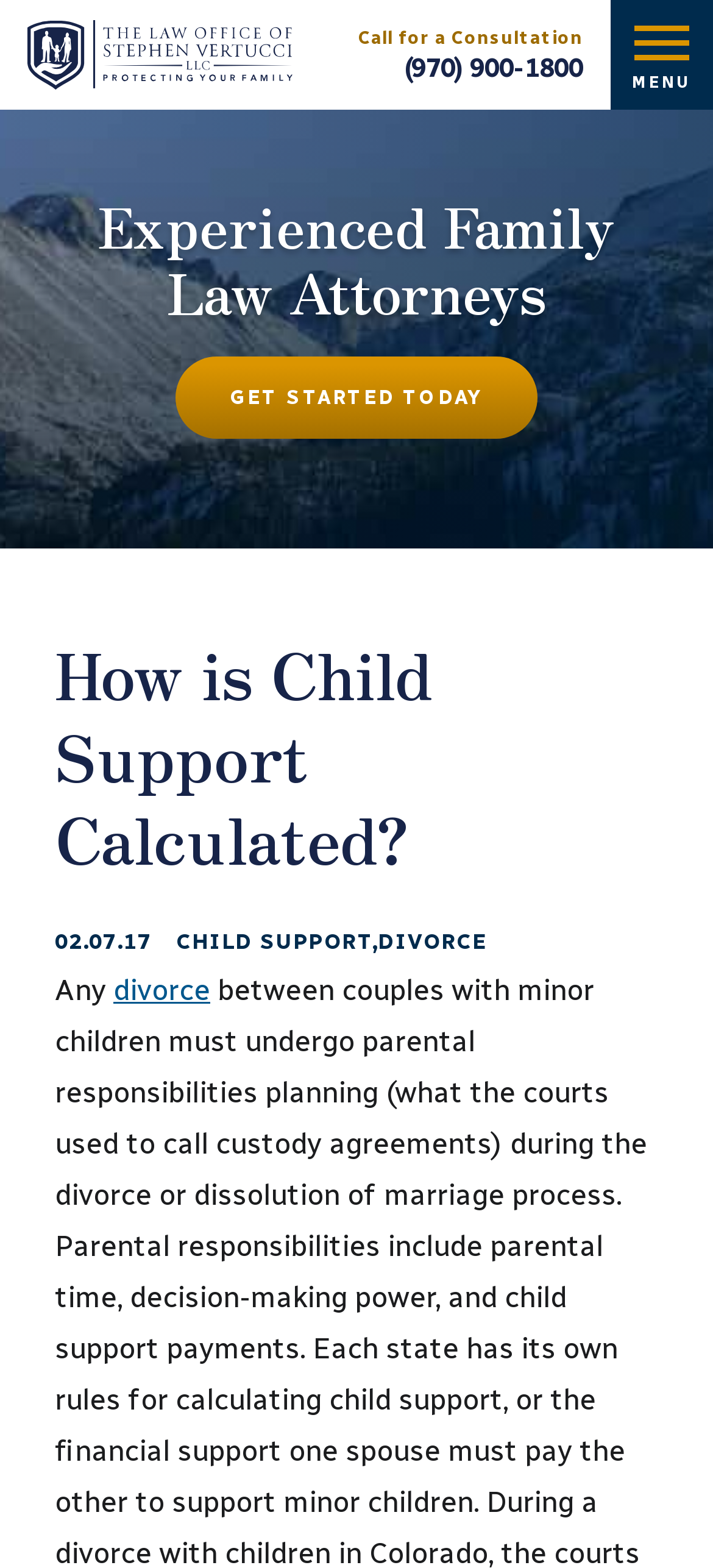Locate and provide the bounding box coordinates for the HTML element that matches this description: "Get Started Today".

[0.247, 0.227, 0.753, 0.28]